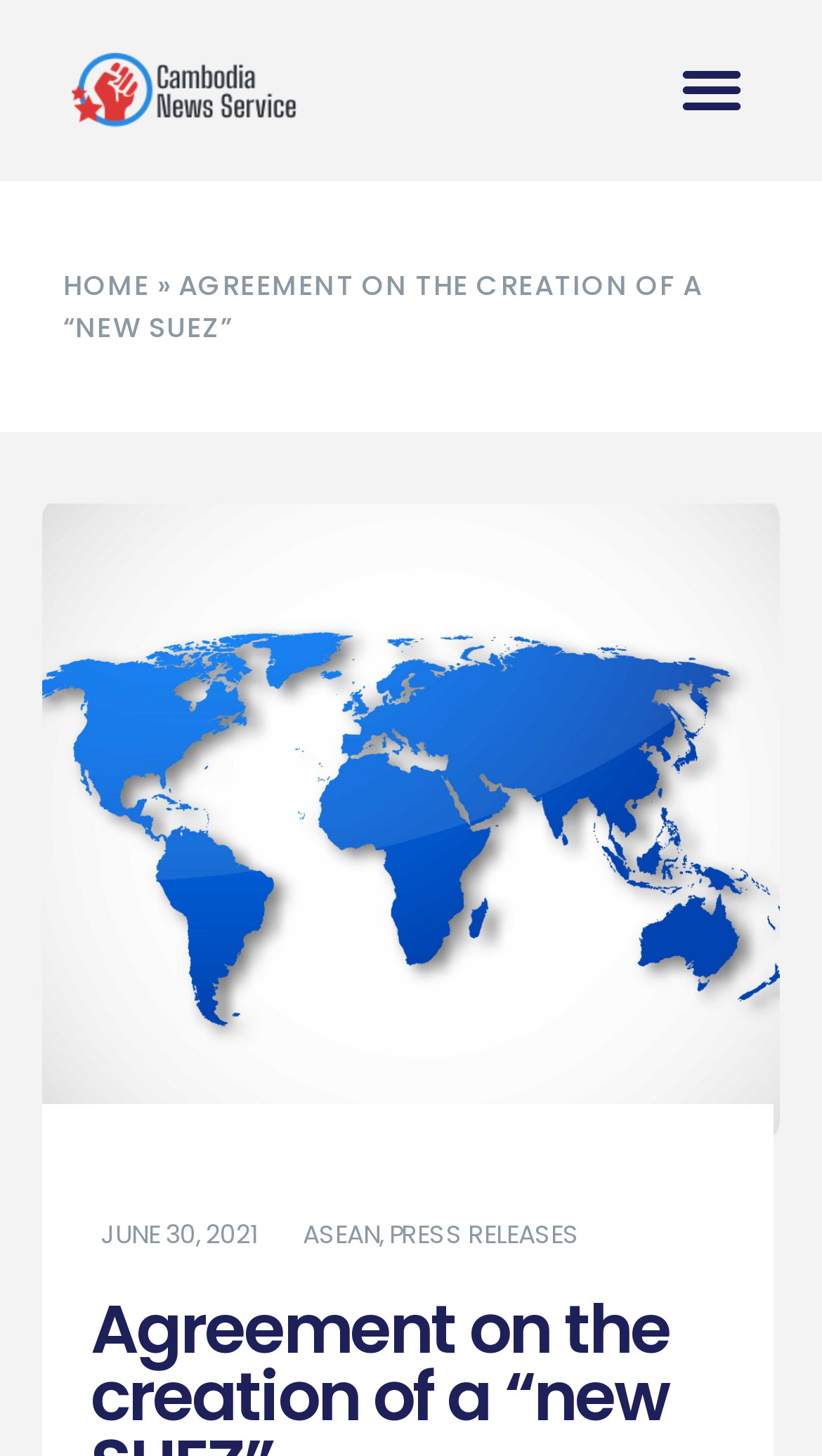Please locate and retrieve the main header text of the webpage.

Agreement on the creation of a “new SUEZ”